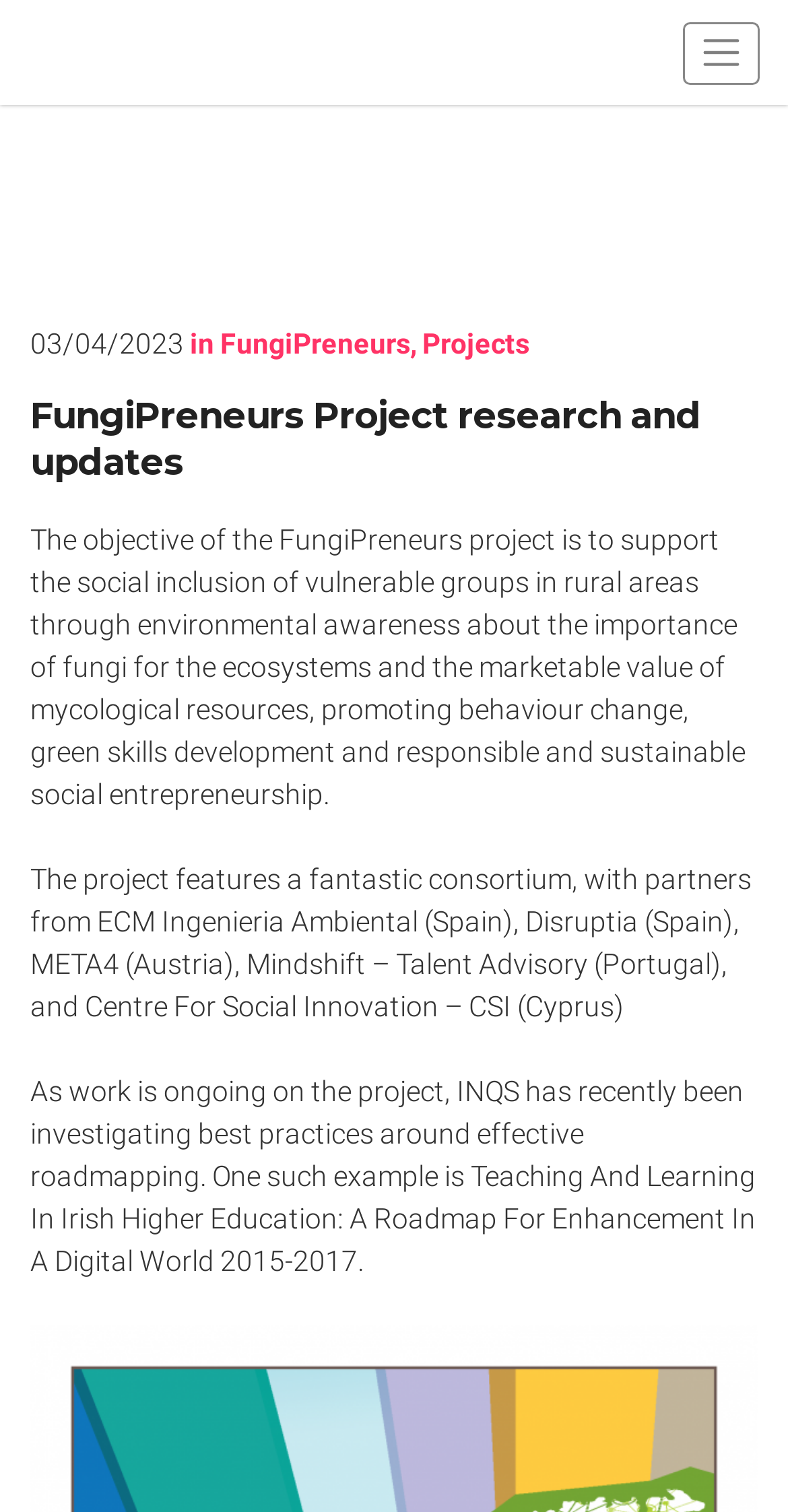Identify the bounding box coordinates for the UI element described as follows: "aria-label="Toggle navigation"". Ensure the coordinates are four float numbers between 0 and 1, formatted as [left, top, right, bottom].

[0.867, 0.014, 0.964, 0.056]